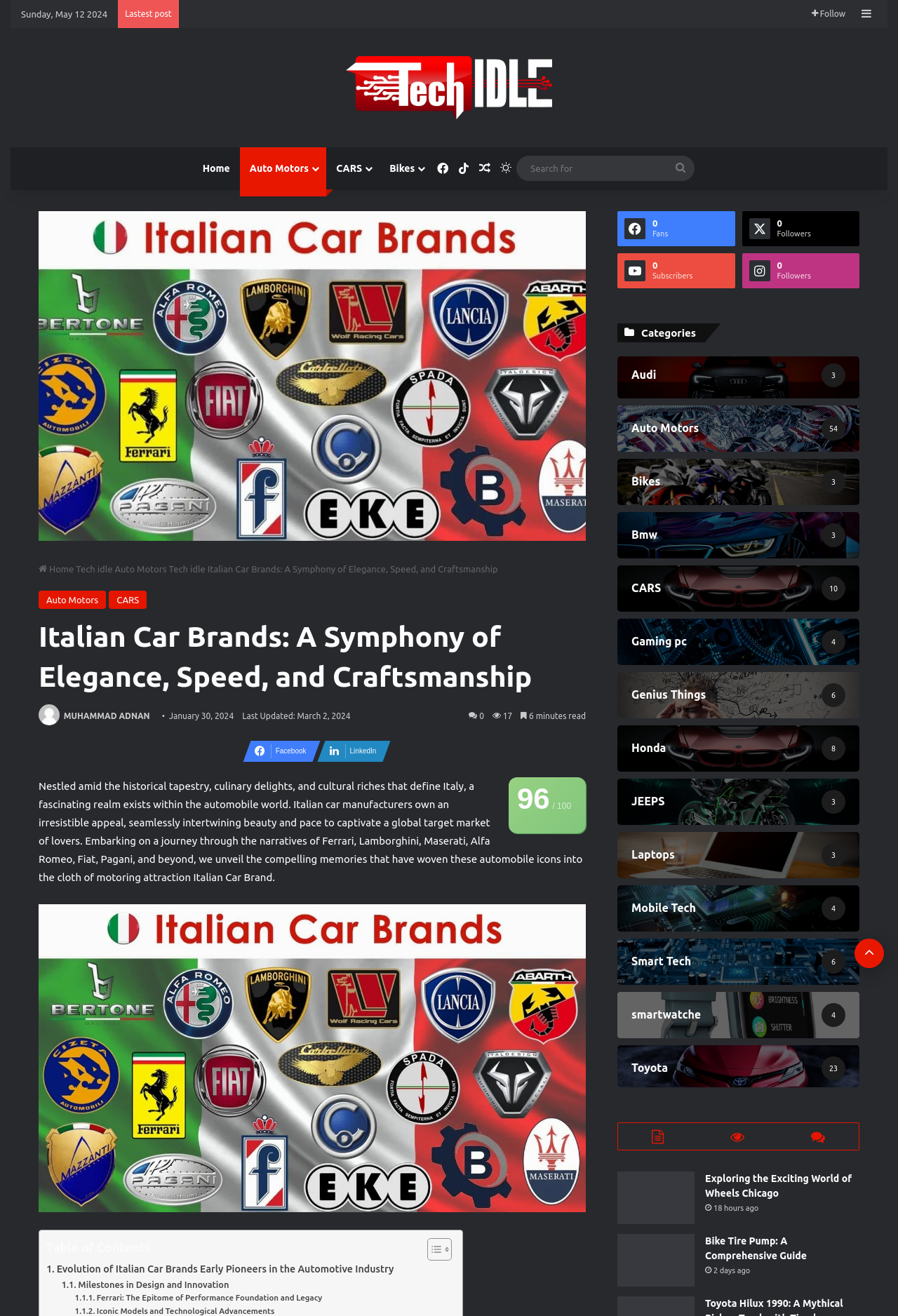Offer a meticulous caption that includes all visible features of the webpage.

This webpage is dedicated to Italian car brands, showcasing their legendary designs and craftsmanship. At the top, there is a secondary navigation menu with links to "Follow" and "Sidebar". Below this, there is a primary navigation menu with links to "Home", "Auto Motors", "CARS", "Bikes", and social media platforms like Facebook and TikTok.

On the left side, there is a large image of an Italian car brand, accompanied by a header with links to "Home", "Tech idle", "Auto Motors", and other related topics. Below this, there is a section with a heading "Italian Car Brands: A Symphony of Elegance, Speed, and Craftsmanship" and a brief introduction to the world of Italian car manufacturers.

To the right of this section, there is a list of categories with links to various topics like Audi, BMW, CARS, and more. Below this, there are several links to articles, including "Exploring the Exciting World of Wheels Chicago" and "Bike Tire Pump: A Comprehensive Guide", each accompanied by an image.

At the bottom of the page, there are links to social media platforms and a section with a table of contents, allowing users to navigate through the article. The webpage also features a search bar at the top right corner, enabling users to search for specific topics. Overall, the webpage is well-organized, with a clear hierarchy of elements and easy navigation.